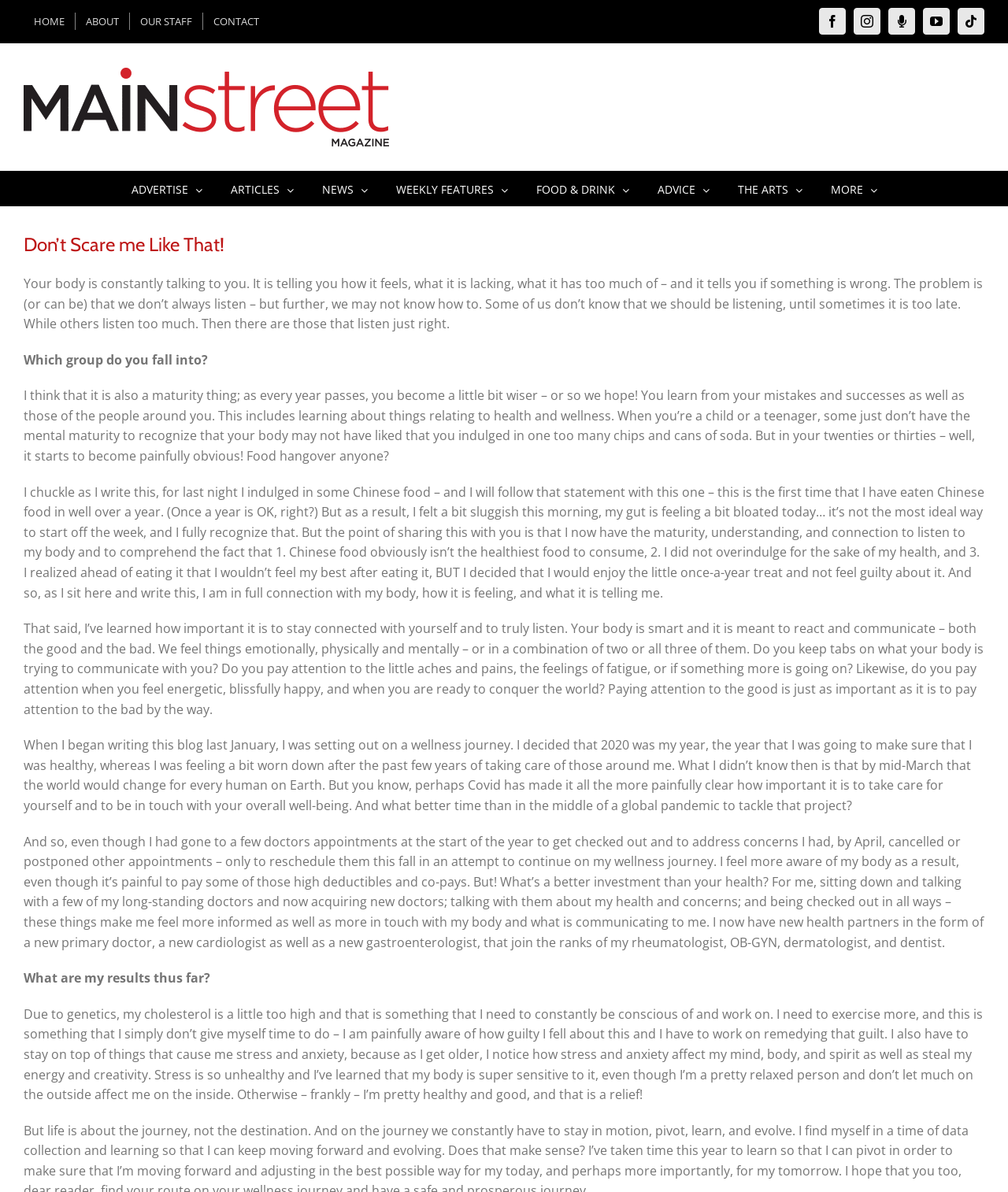What is the title or heading displayed on the webpage?

Don’t Scare me Like That!